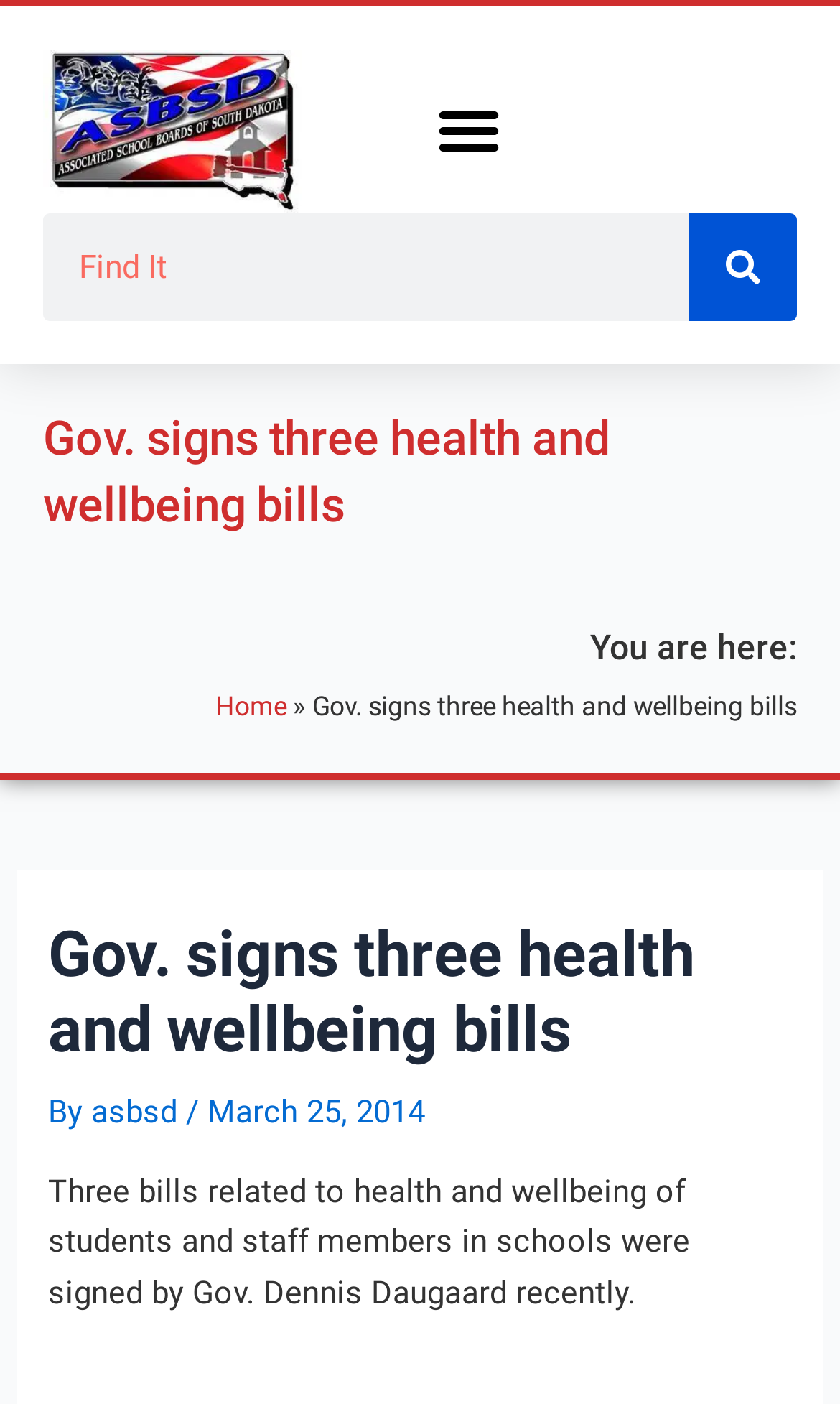Extract the bounding box coordinates for the HTML element that matches this description: "alt="ASBSD Logo"". The coordinates should be four float numbers between 0 and 1, i.e., [left, top, right, bottom].

[0.051, 0.035, 0.359, 0.153]